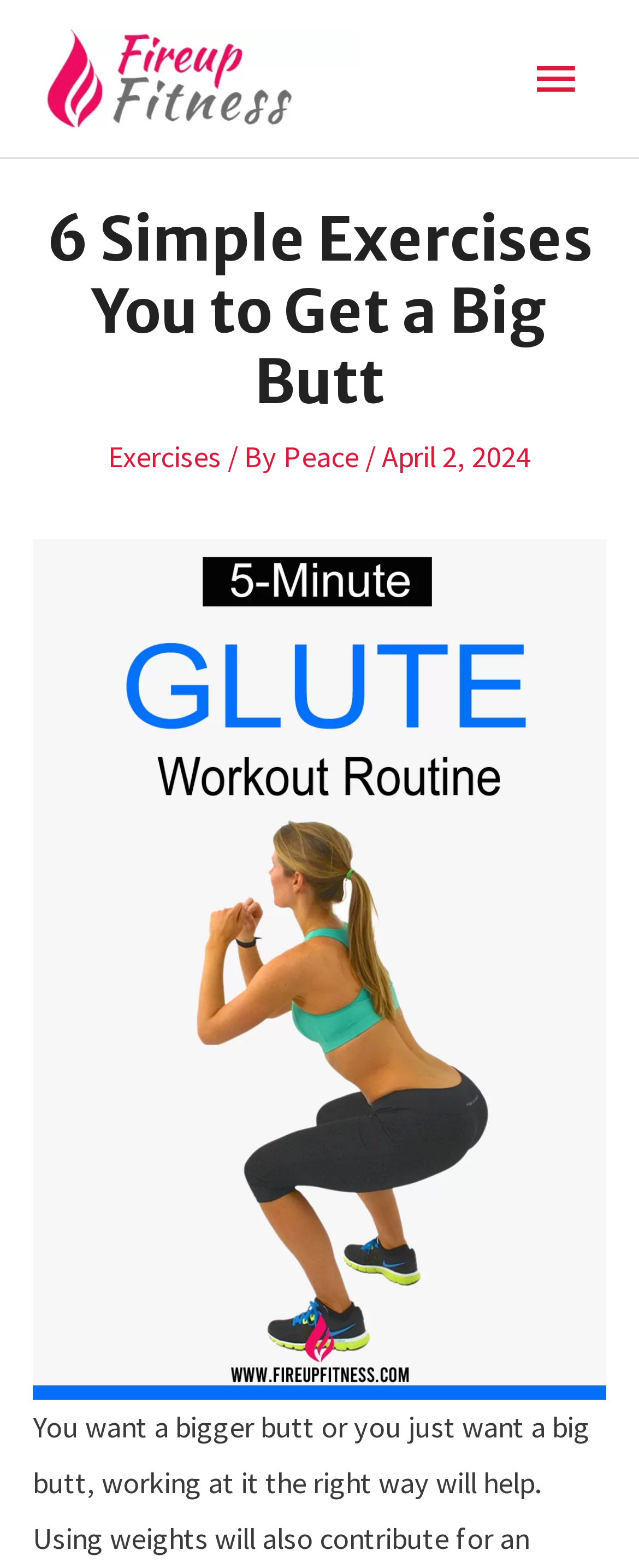Respond with a single word or phrase to the following question: What is the website's name?

FireupFitness.com